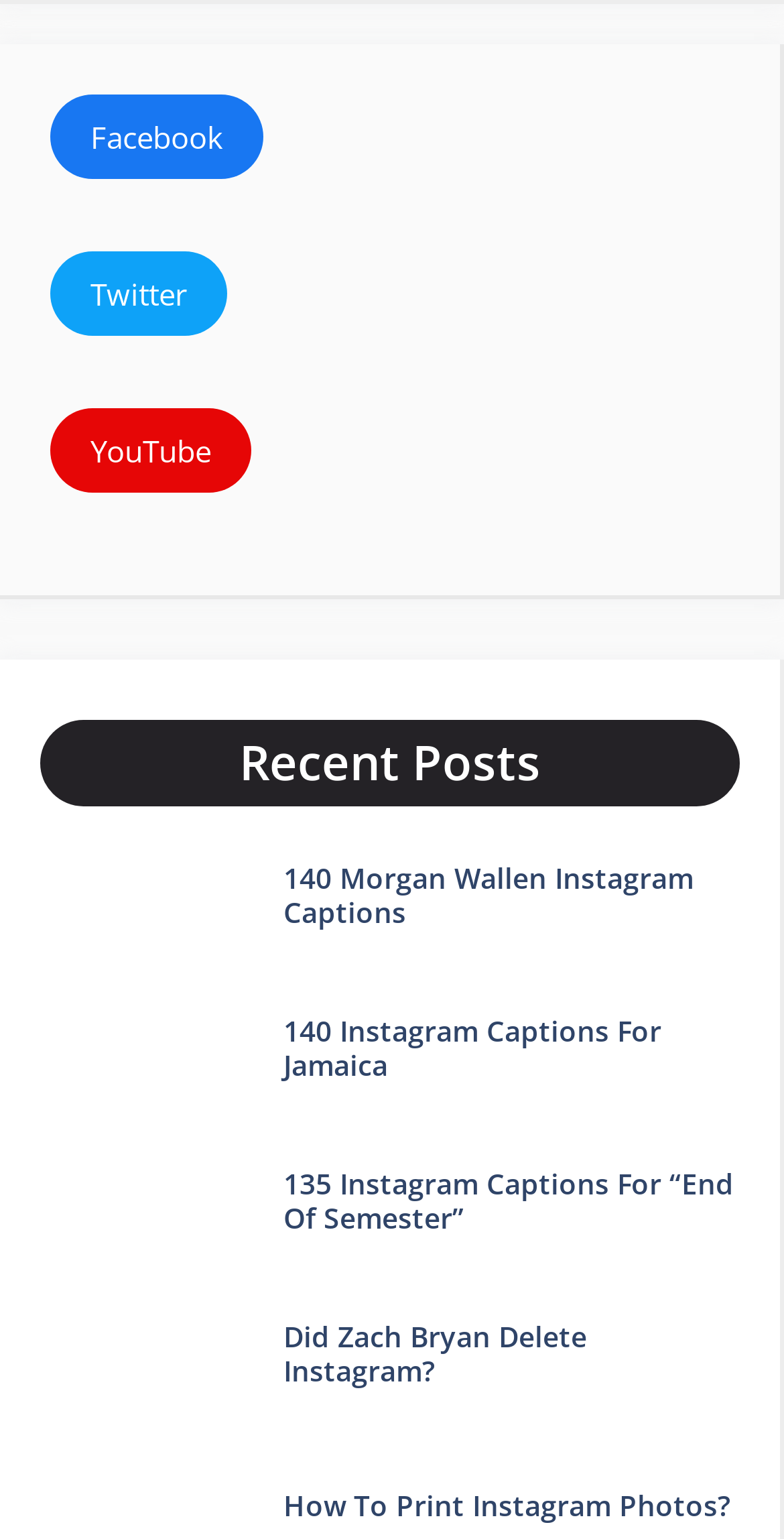Could you specify the bounding box coordinates for the clickable section to complete the following instruction: "View 140 Morgan Wallen Instagram Captions"?

[0.361, 0.558, 0.885, 0.605]